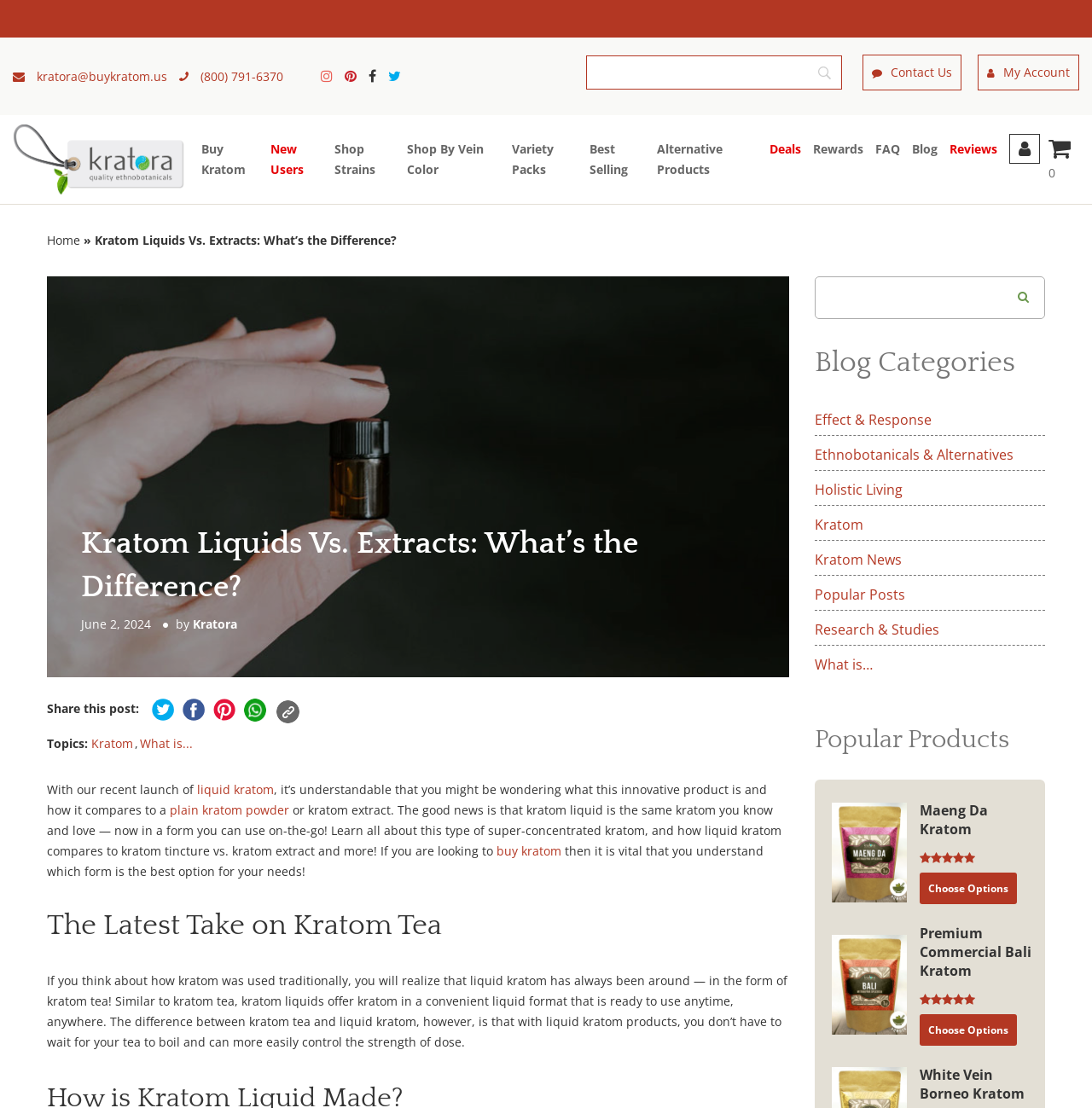What is the purpose of the search bar?
Look at the image and answer the question with a single word or phrase.

To search the website